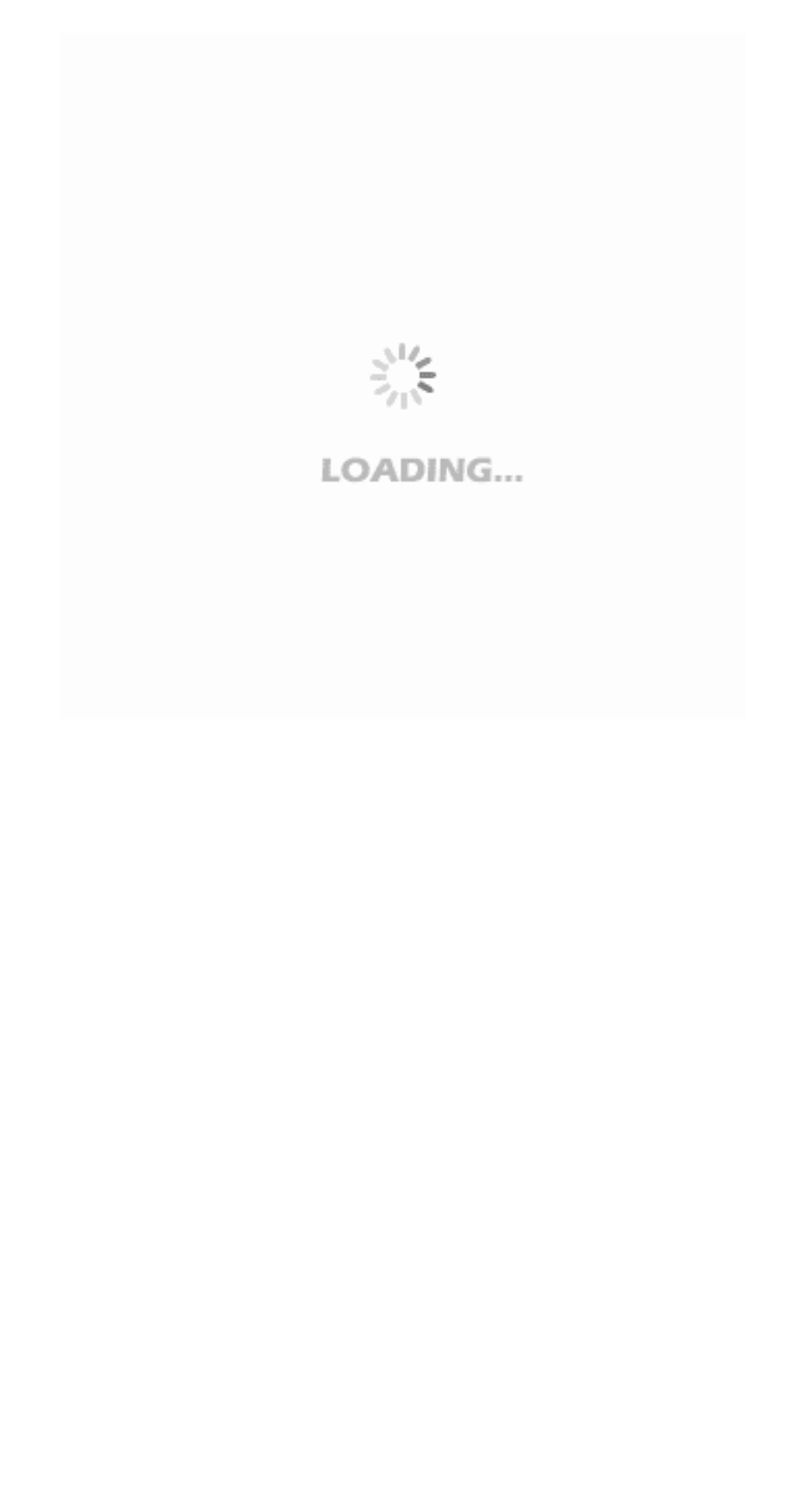Please determine the bounding box coordinates for the element that should be clicked to follow these instructions: "browse PRODUCTS".

[0.123, 0.538, 0.323, 0.655]